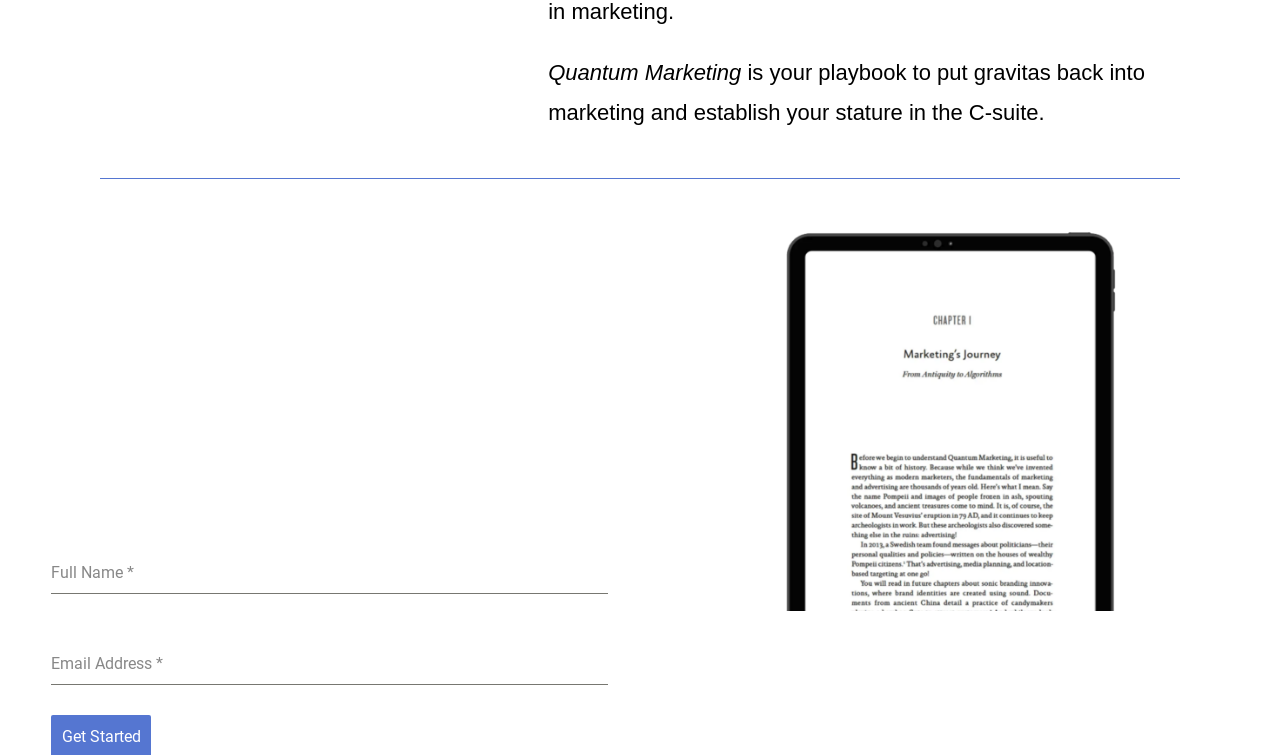What is required to download the first chapter?
Please provide a comprehensive answer to the question based on the webpage screenshot.

The webpage requires the user to input their Full Name and Email Address in the corresponding textboxes with IDs 567 and 571, which are both marked as required, in order to download the first chapter.